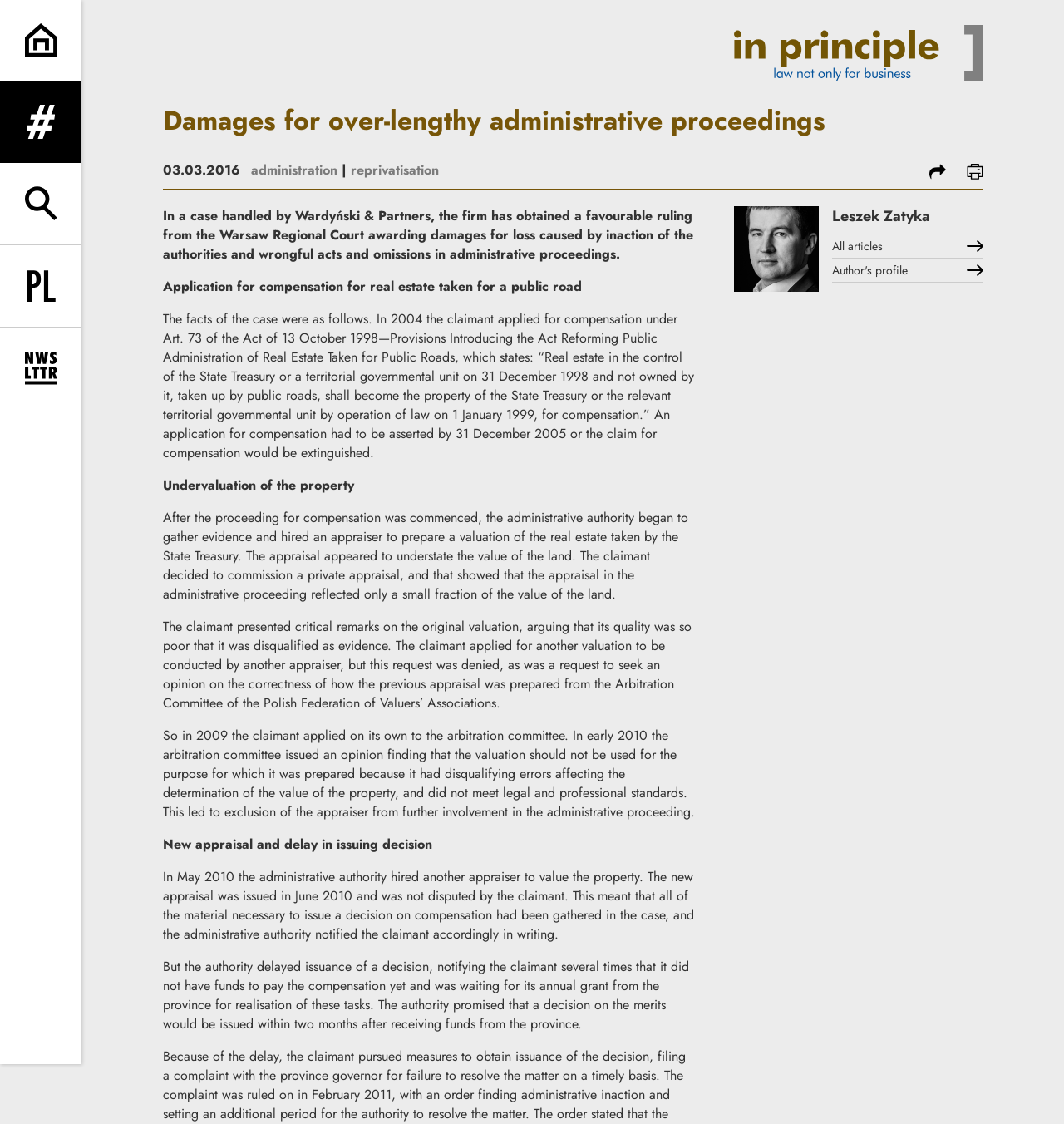What is the date of the article?
Using the image, elaborate on the answer with as much detail as possible.

The date of the article can be found by looking at the StaticText element '03.03.2016' which is located near the top of the webpage. This date is likely the publication date of the article.